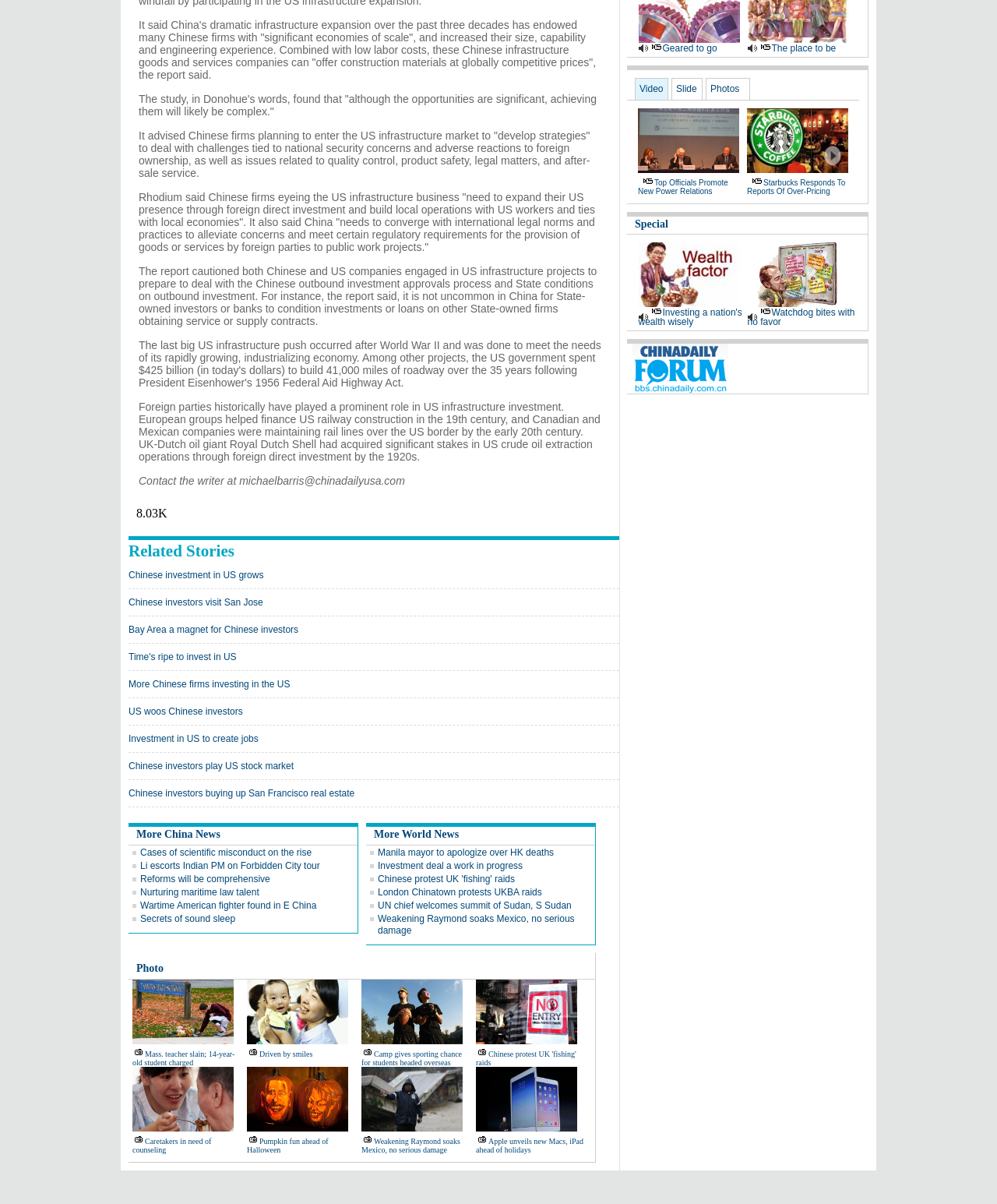Specify the bounding box coordinates of the area to click in order to execute this command: 'View related stories'. The coordinates should consist of four float numbers ranging from 0 to 1, and should be formatted as [left, top, right, bottom].

[0.129, 0.449, 0.621, 0.467]